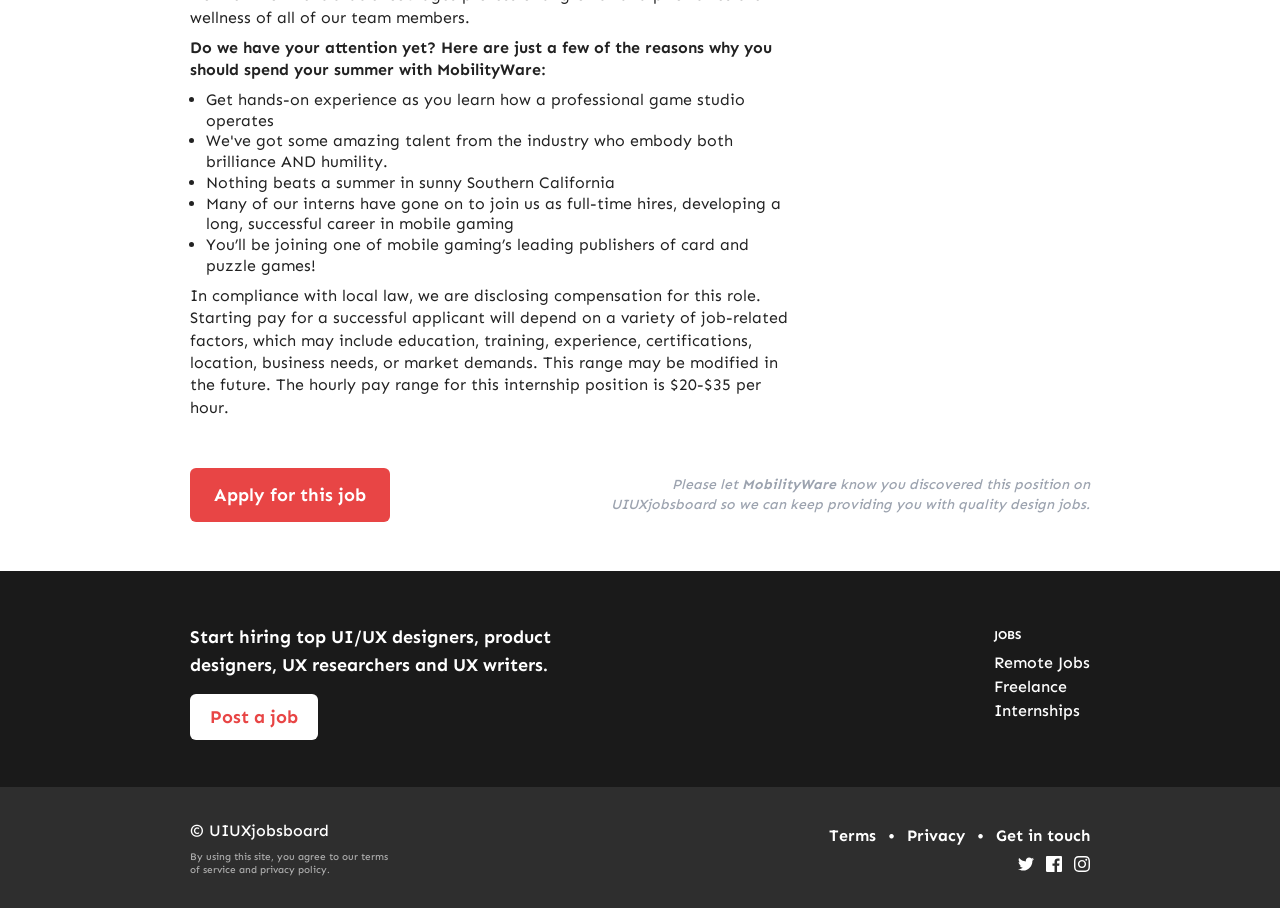What is the company name mentioned in the job application?
Analyze the image and provide a thorough answer to the question.

The company name is mentioned in the sentence 'Please let MobilityWare know you discovered this position on UIUXjobsboard...' which is located below the 'Apply for this job' button.